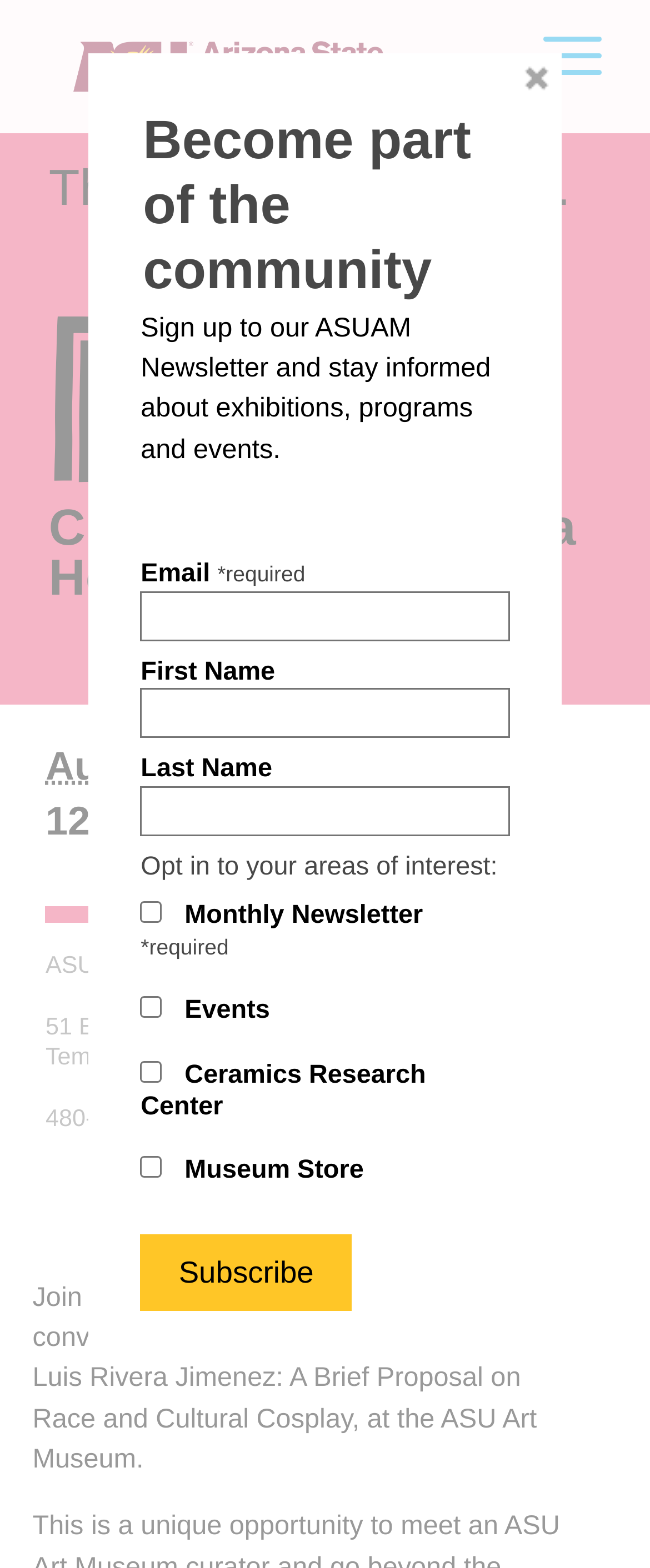Locate the bounding box coordinates of the element's region that should be clicked to carry out the following instruction: "Sign up to the ASUAM Newsletter". The coordinates need to be four float numbers between 0 and 1, i.e., [left, top, right, bottom].

[0.217, 0.377, 0.783, 0.409]